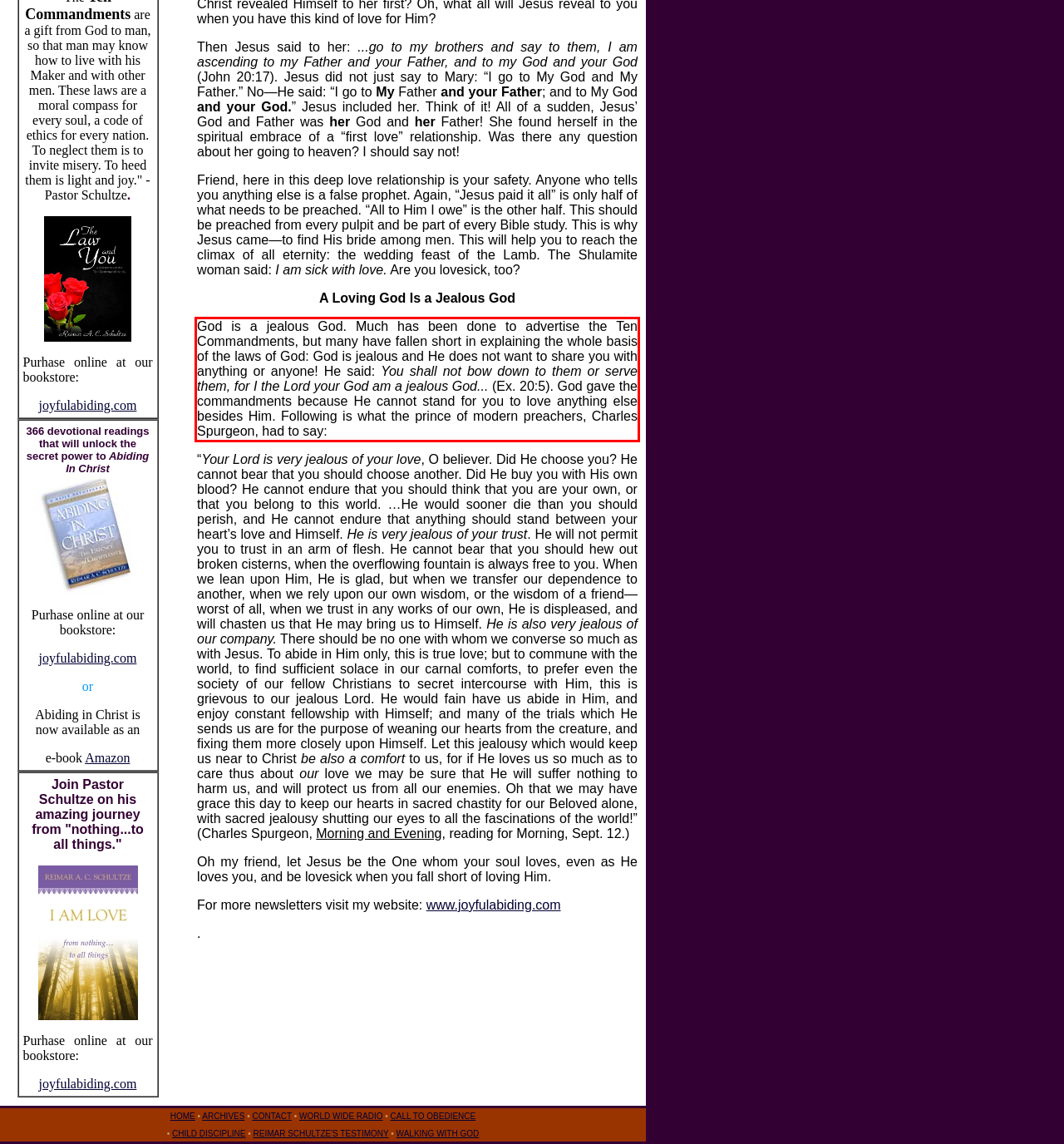You have a screenshot of a webpage with a red bounding box. Use OCR to generate the text contained within this red rectangle.

God is a jealous God. Much has been done to advertise the Ten Commandments, but many have fallen short in explaining the whole basis of the laws of God: God is jealous and He does not want to share you with anything or anyone! He said: You shall not bow down to them or serve them, for I the Lord your God am a jealous God... (Ex. 20:5). God gave the commandments because He cannot stand for you to love anything else besides Him. Following is what the prince of modern preachers, Charles Spurgeon, had to say: